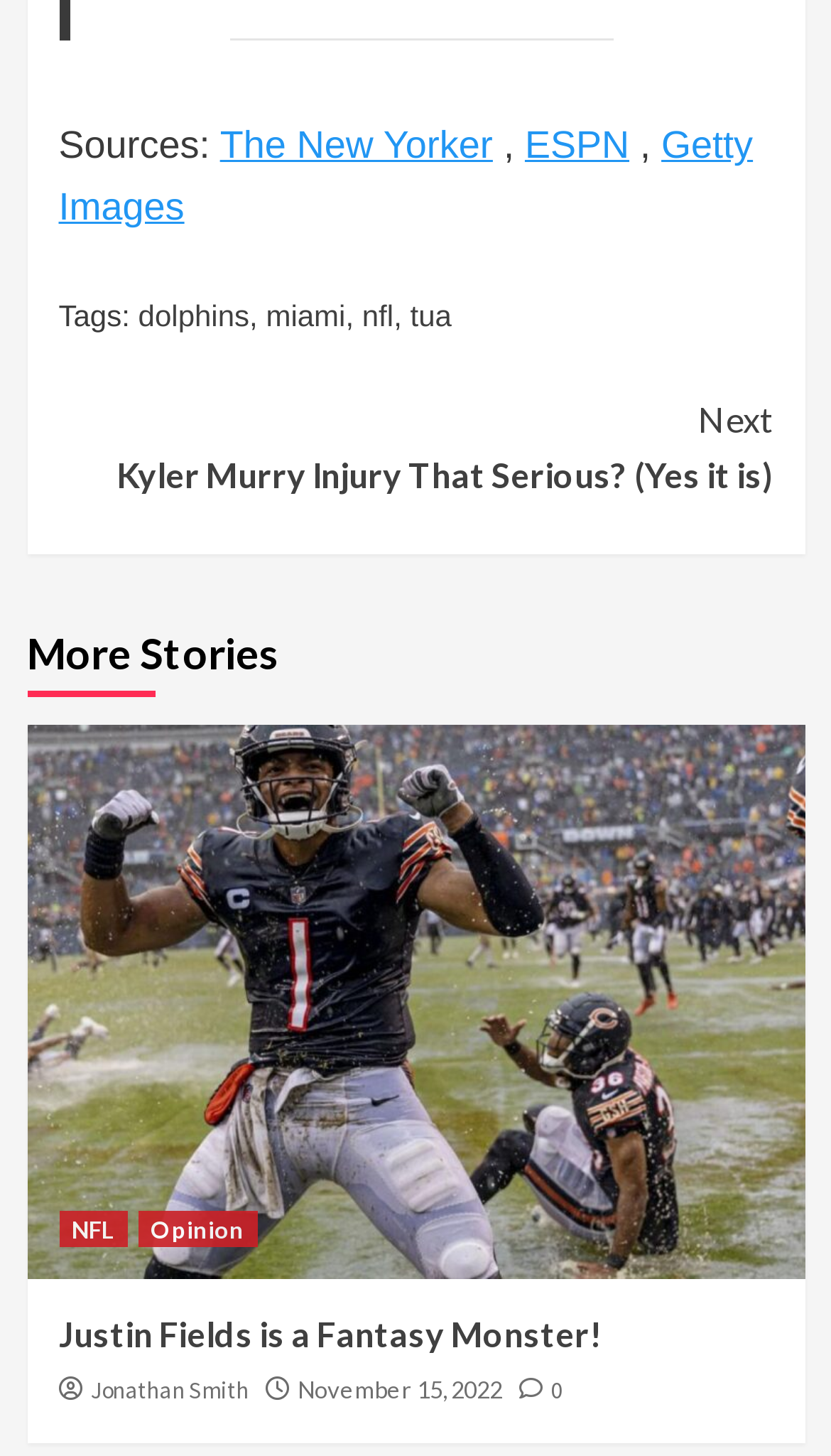Please determine the bounding box coordinates, formatted as (top-left x, top-left y, bottom-right x, bottom-right y), with all values as floating point numbers between 0 and 1. Identify the bounding box of the region described as: November 15, 2022

[0.358, 0.944, 0.604, 0.963]